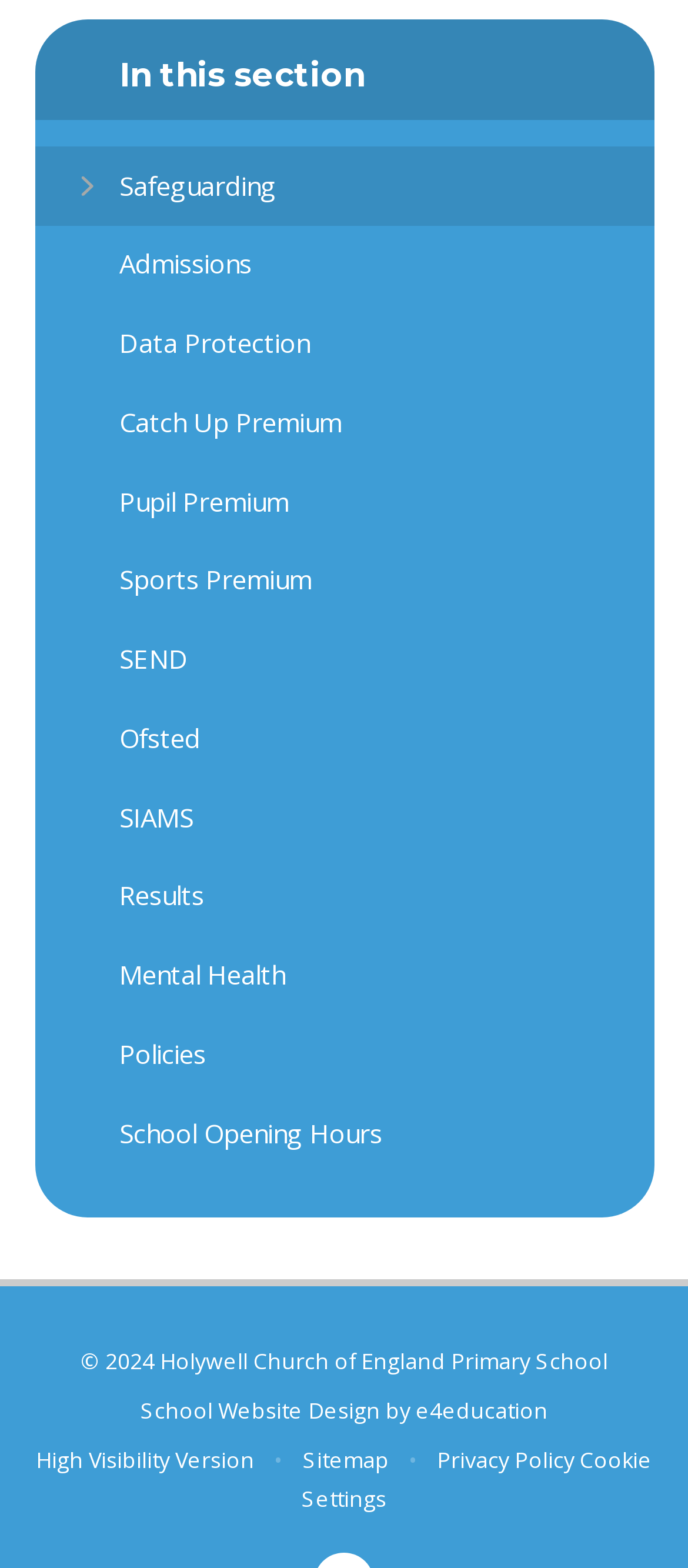What is the purpose of the 'Cookie Settings' button?
Based on the image, respond with a single word or phrase.

To manage cookies